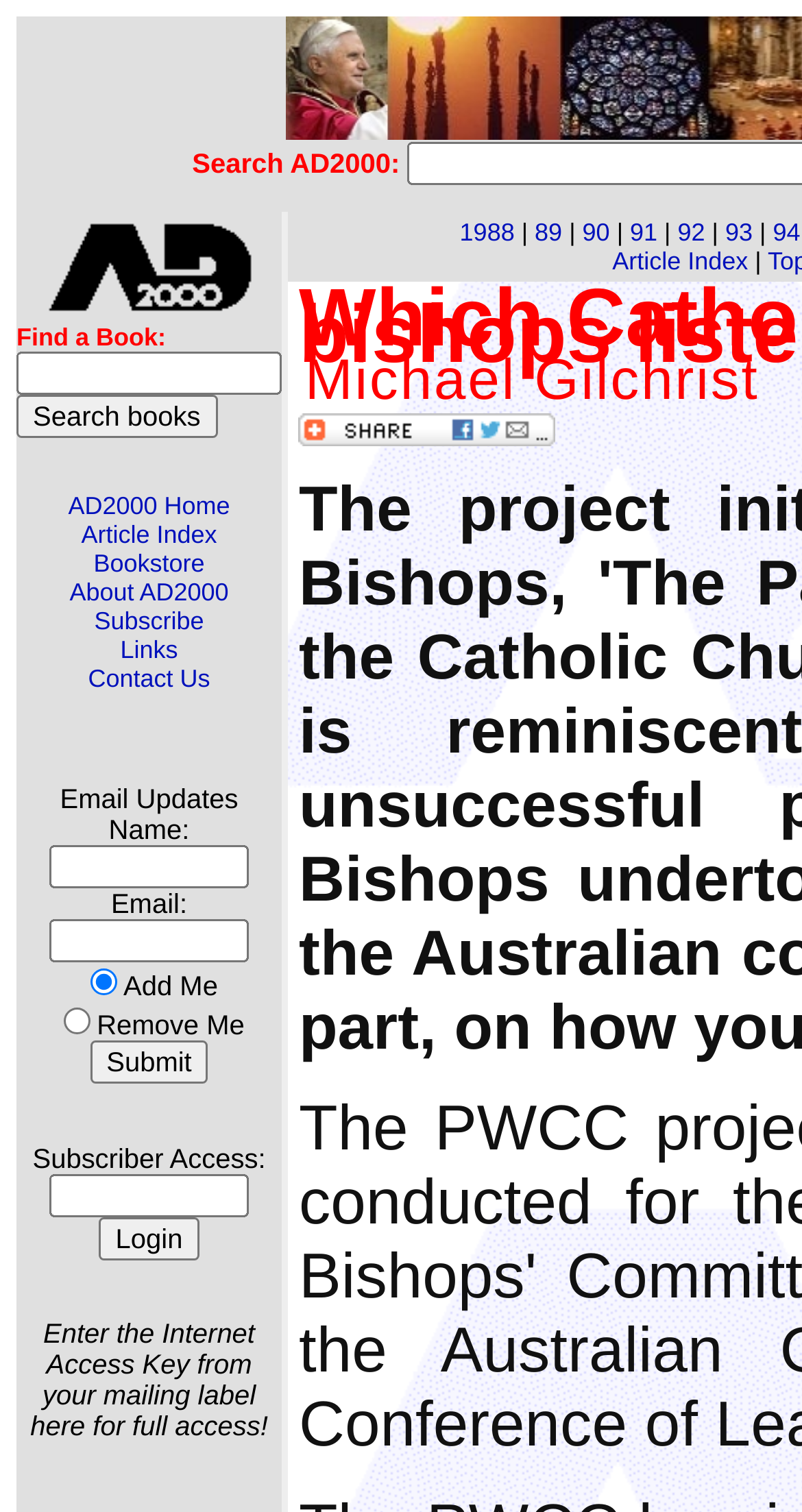Extract the main title from the webpage and generate its text.

Which Catholic women will the Australian bishops listen to?